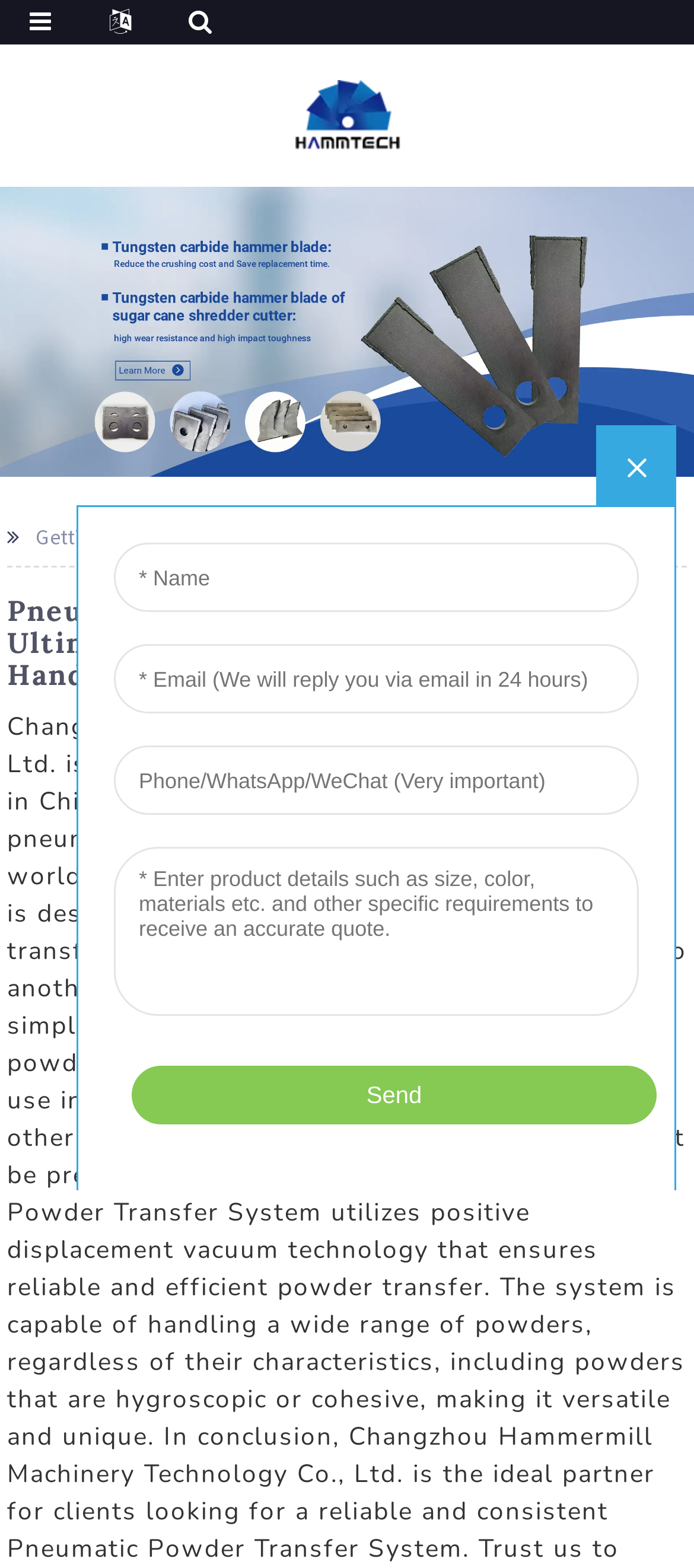Please determine the bounding box coordinates, formatted as (top-left x, top-left y, bottom-right x, bottom-right y), with all values as floating point numbers between 0 and 1. Identify the bounding box of the region described as: Boston Market Specials

None